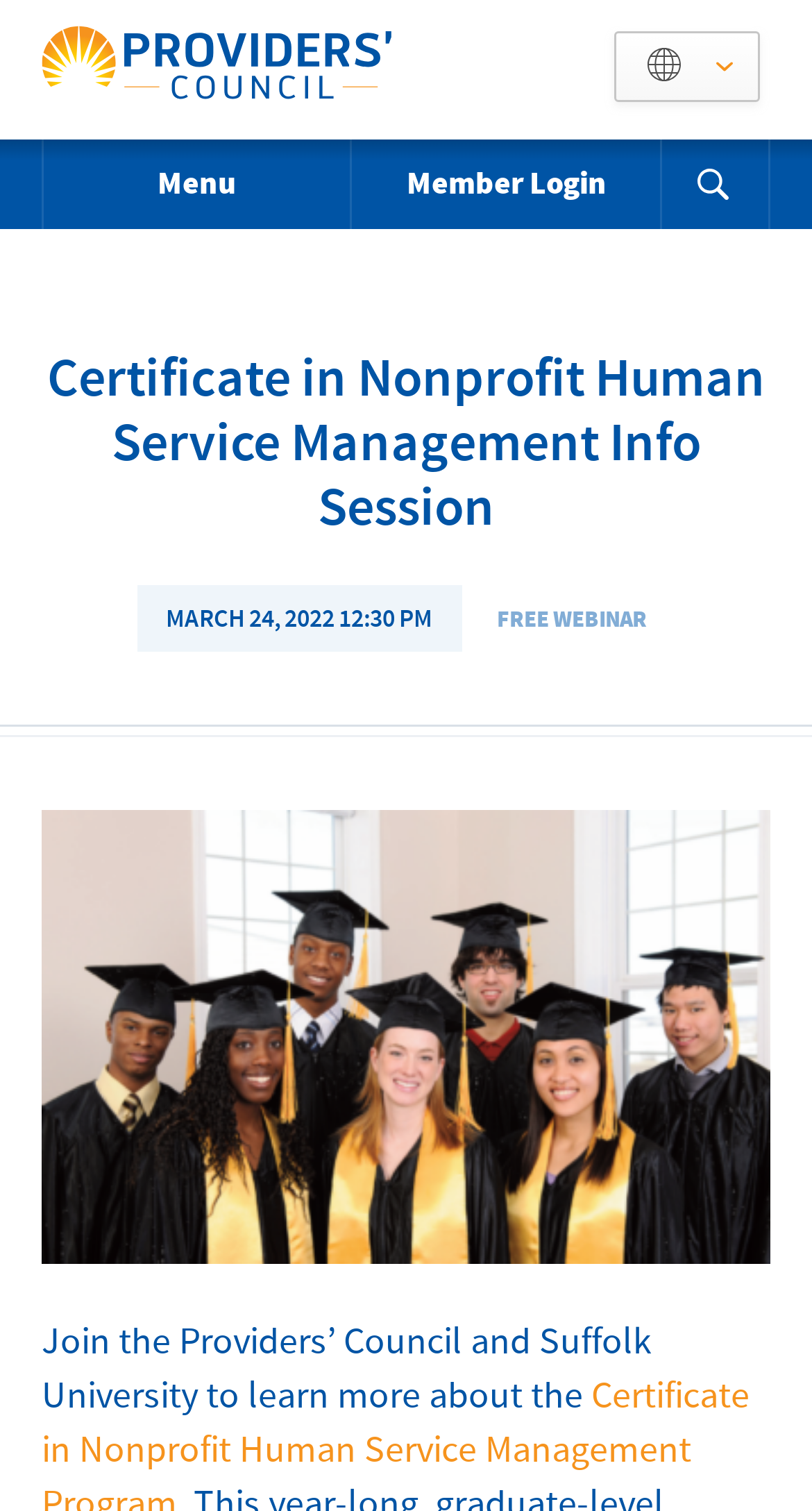What is the language of the webpage?
Based on the screenshot, give a detailed explanation to answer the question.

Although there is a combobox element labeled 'Select Language', the current language of the webpage is not specified. It is likely that the webpage is in English, but this cannot be confirmed without additional information.